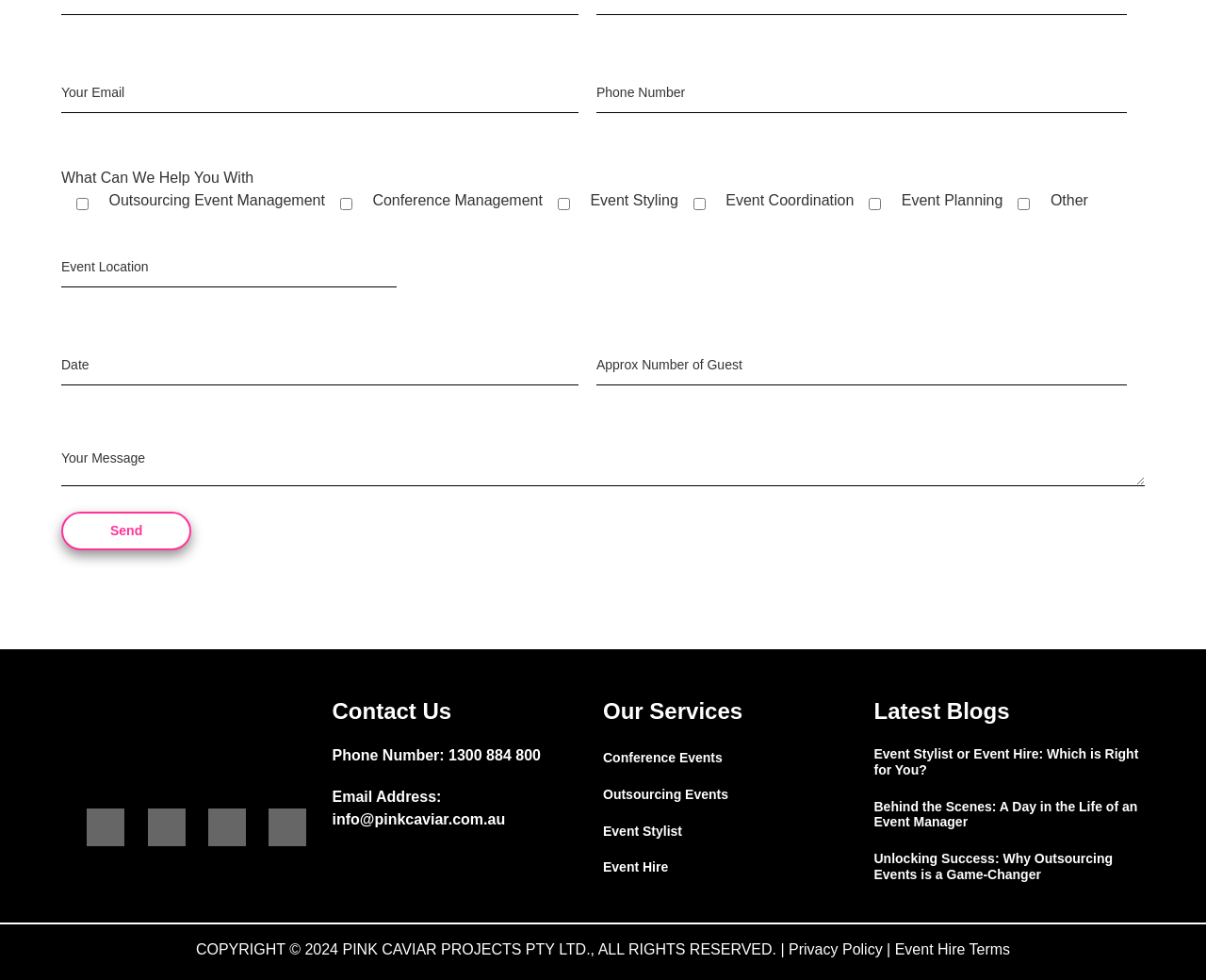Please analyze the image and give a detailed answer to the question:
What is the topic of the first blog post?

The first blog post is titled 'Event Stylist or Event Hire: Which is Right for You?', as indicated by the link 'Link 71' in the 'Latest Blogs' section.